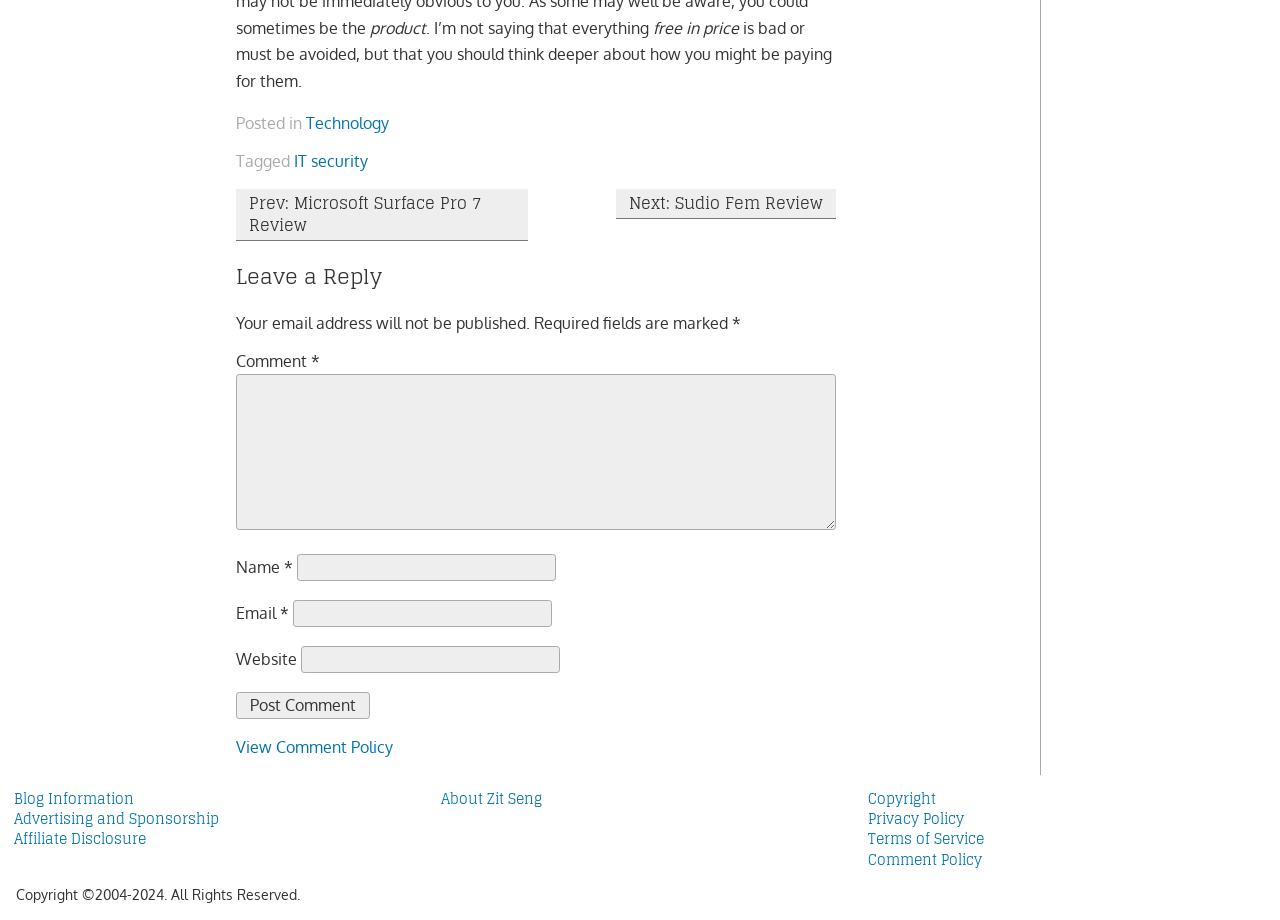Identify the bounding box coordinates of the element to click to follow this instruction: 'Click on the 'View Comment Policy' link'. Ensure the coordinates are four float values between 0 and 1, provided as [left, top, right, bottom].

[0.184, 0.801, 0.307, 0.823]